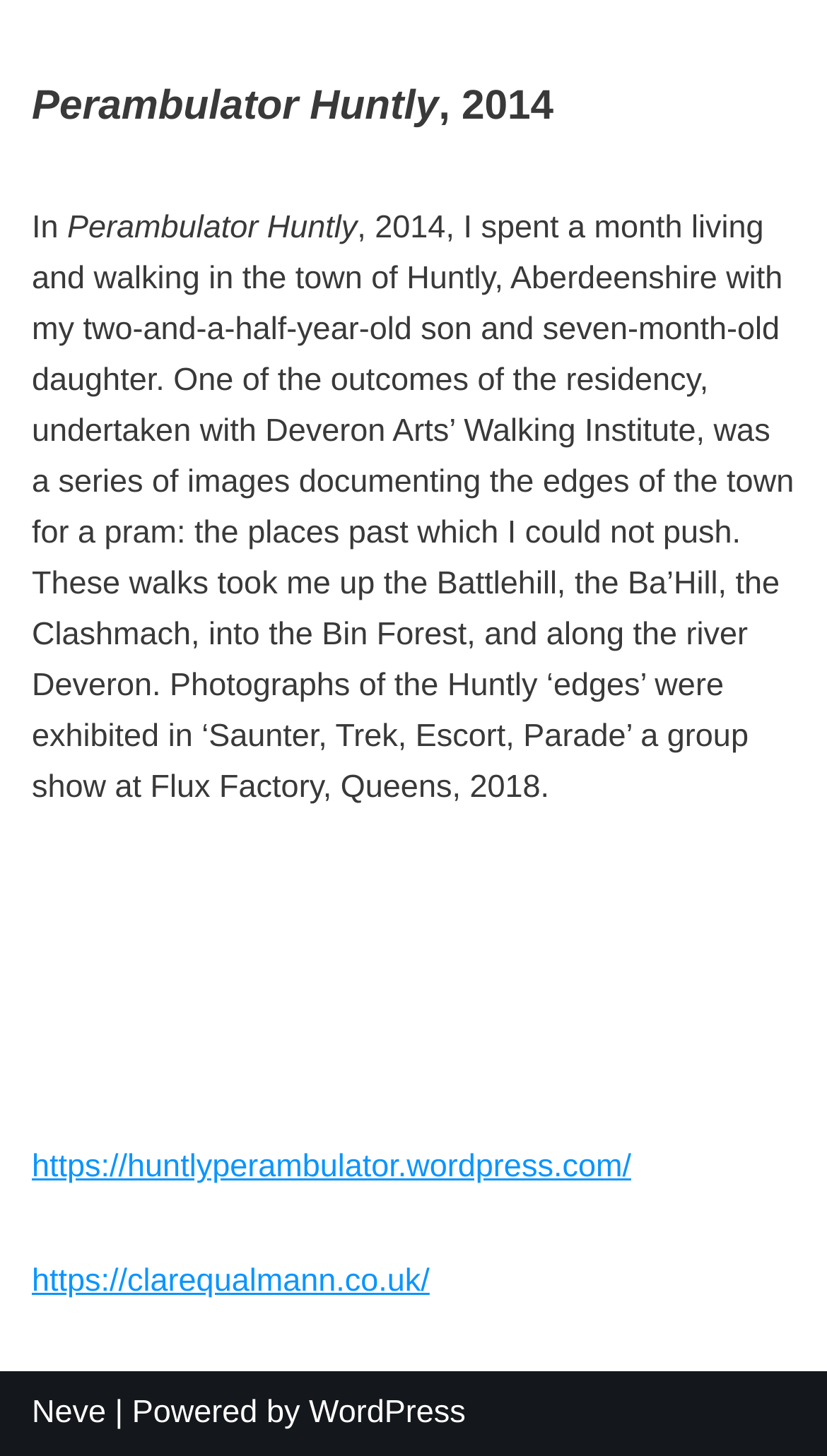How many figures are displayed on the webpage?
Using the visual information, reply with a single word or short phrase.

Three